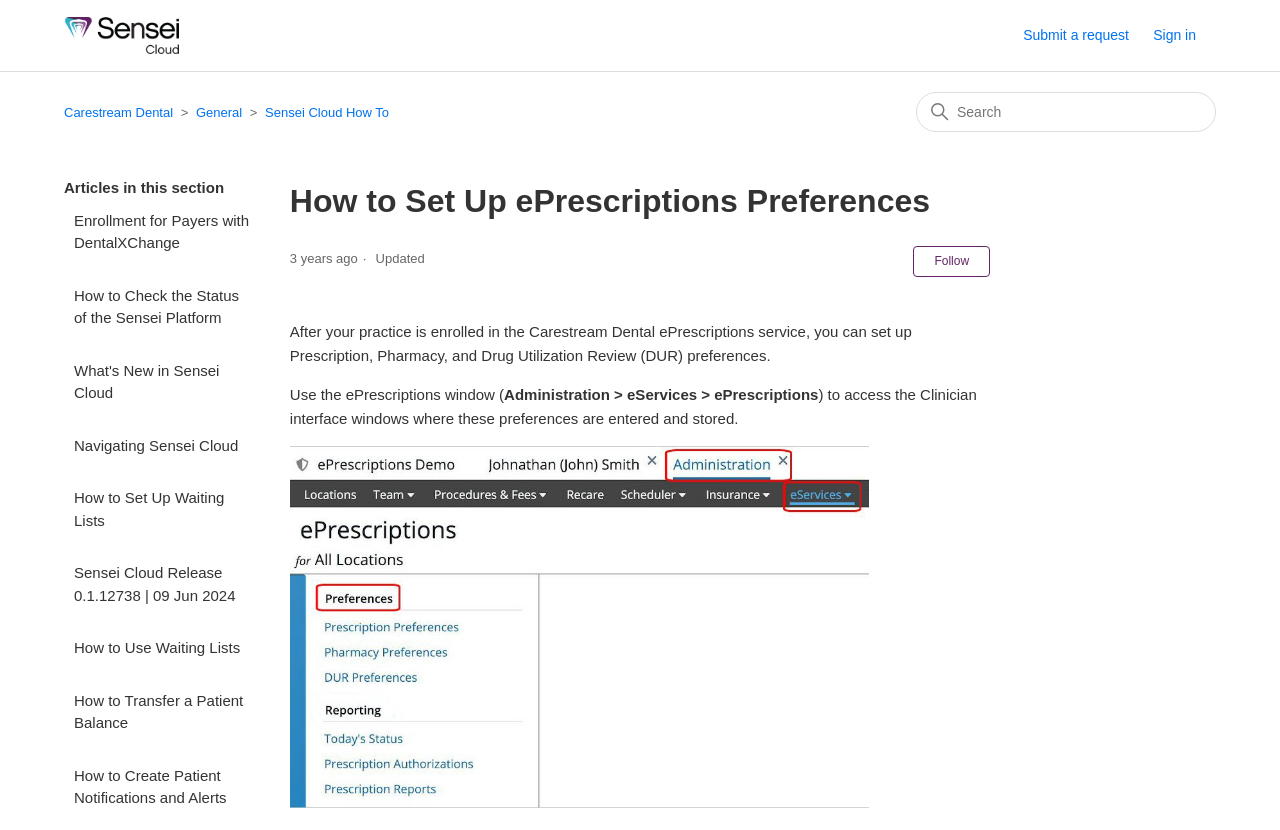What is the purpose of the ePrescriptions service?
Deliver a detailed and extensive answer to the question.

Based on the webpage content, after a practice is enrolled in the Carestream Dental ePrescriptions service, it can set up Prescription, Pharmacy, and Drug Utilization Review (DUR) preferences, which suggests that the purpose of the ePrescriptions service is to enable the setup of these preferences.